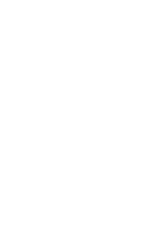What is the current stock status of the dress?
Kindly offer a comprehensive and detailed response to the question.

The caption indicates that the dress is currently out of stock, as mentioned on the OSKA Netherlands website.